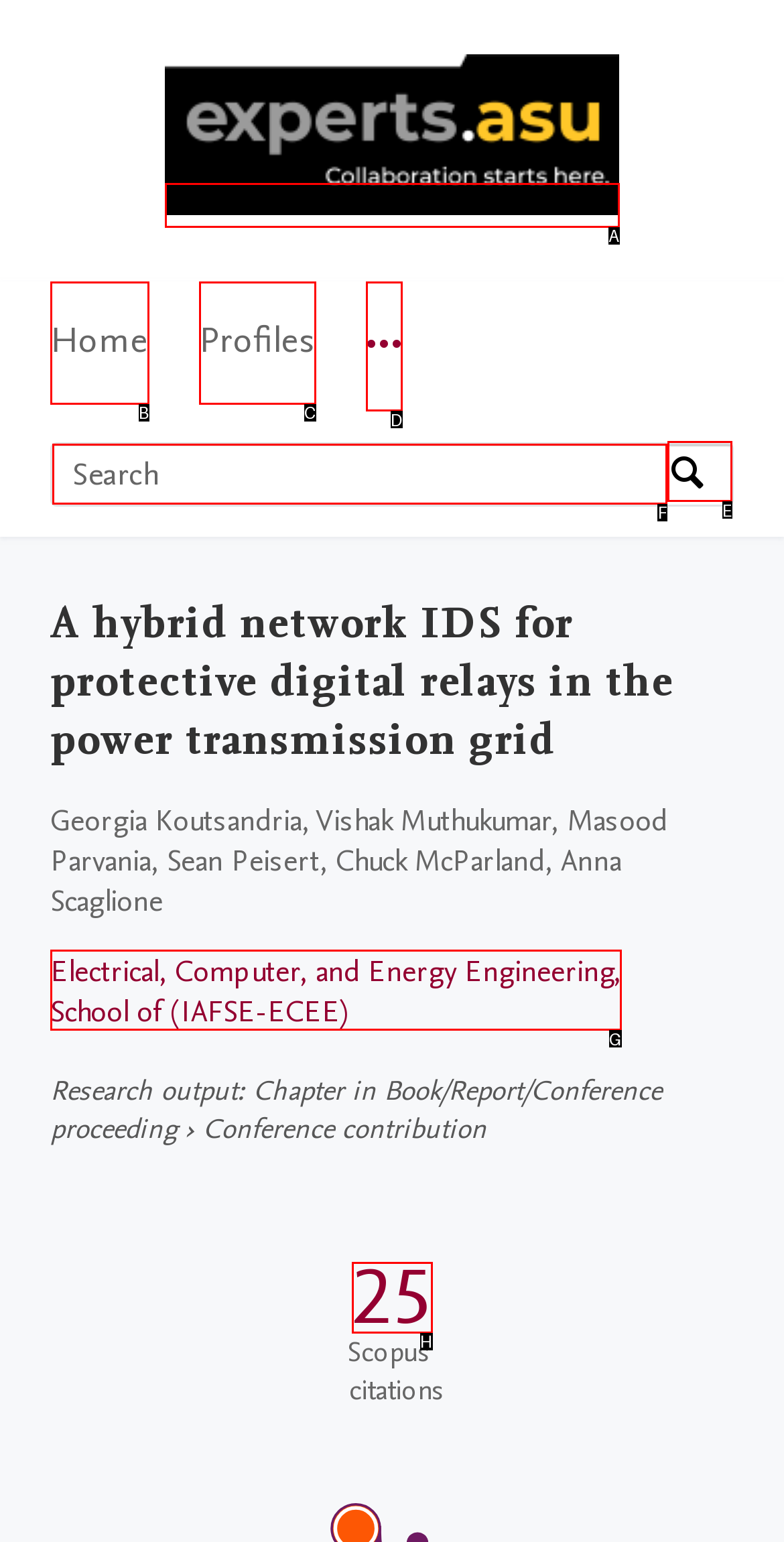Identify the correct option to click in order to accomplish the task: Search by expertise, name or affiliation Provide your answer with the letter of the selected choice.

F